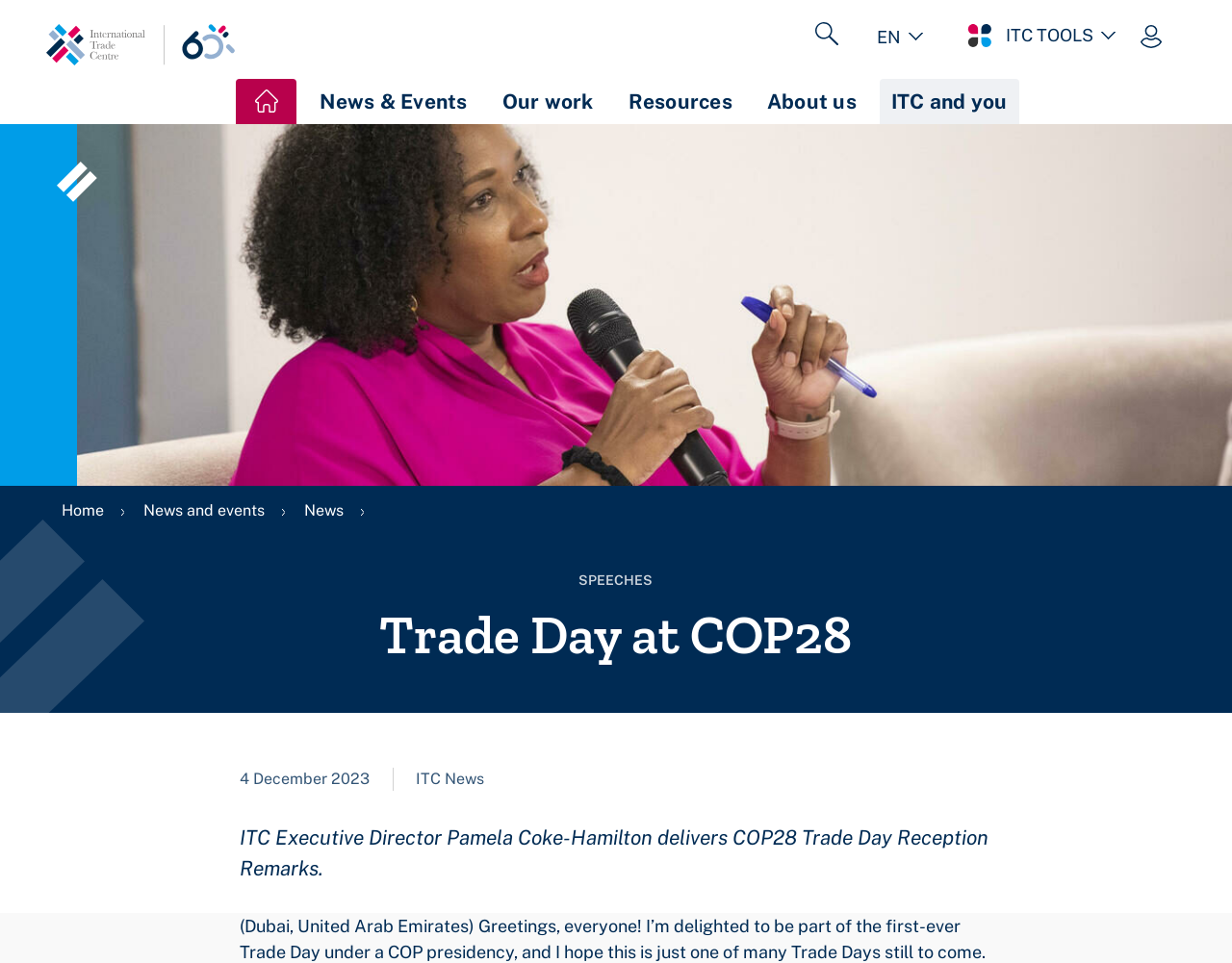Provide the bounding box coordinates of the area you need to click to execute the following instruction: "Click the 'Home' link".

[0.038, 0.0, 0.192, 0.129]